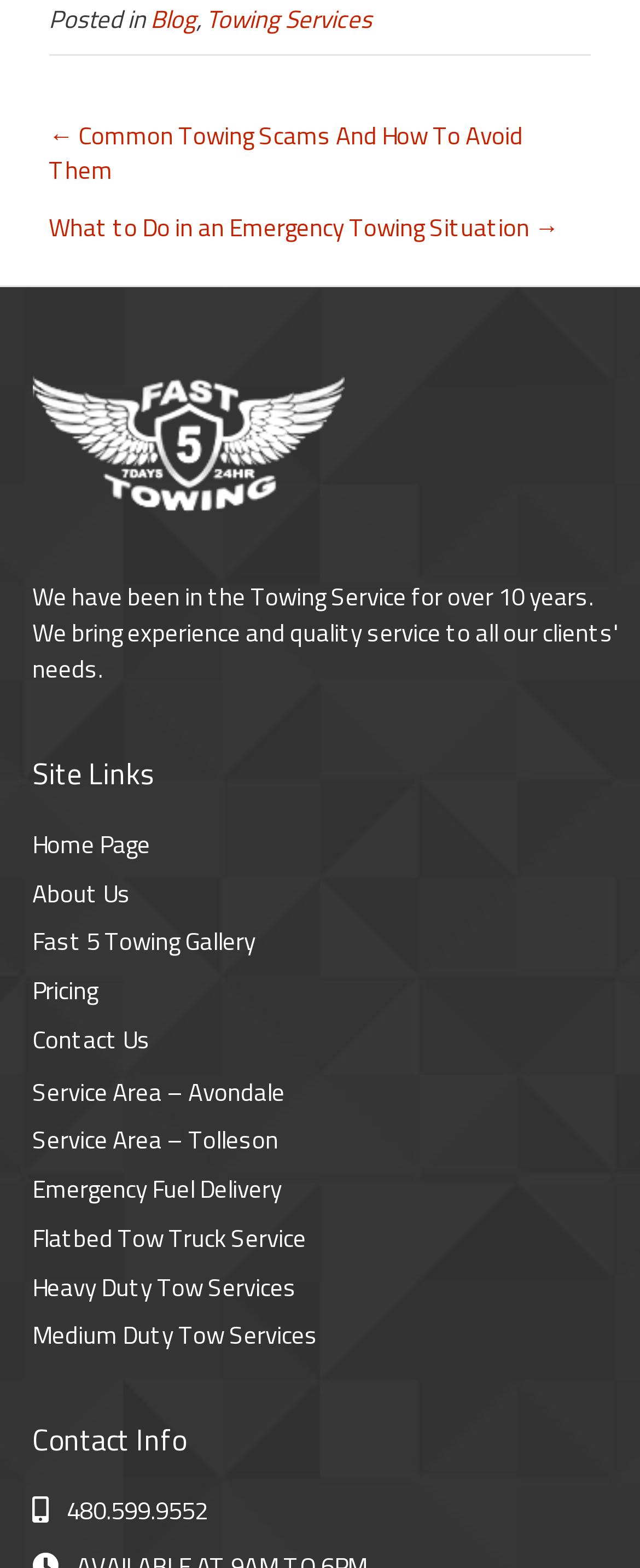Locate the bounding box coordinates of the area you need to click to fulfill this instruction: 'View the fast 5 towing gallery'. The coordinates must be in the form of four float numbers ranging from 0 to 1: [left, top, right, bottom].

[0.051, 0.588, 0.399, 0.613]